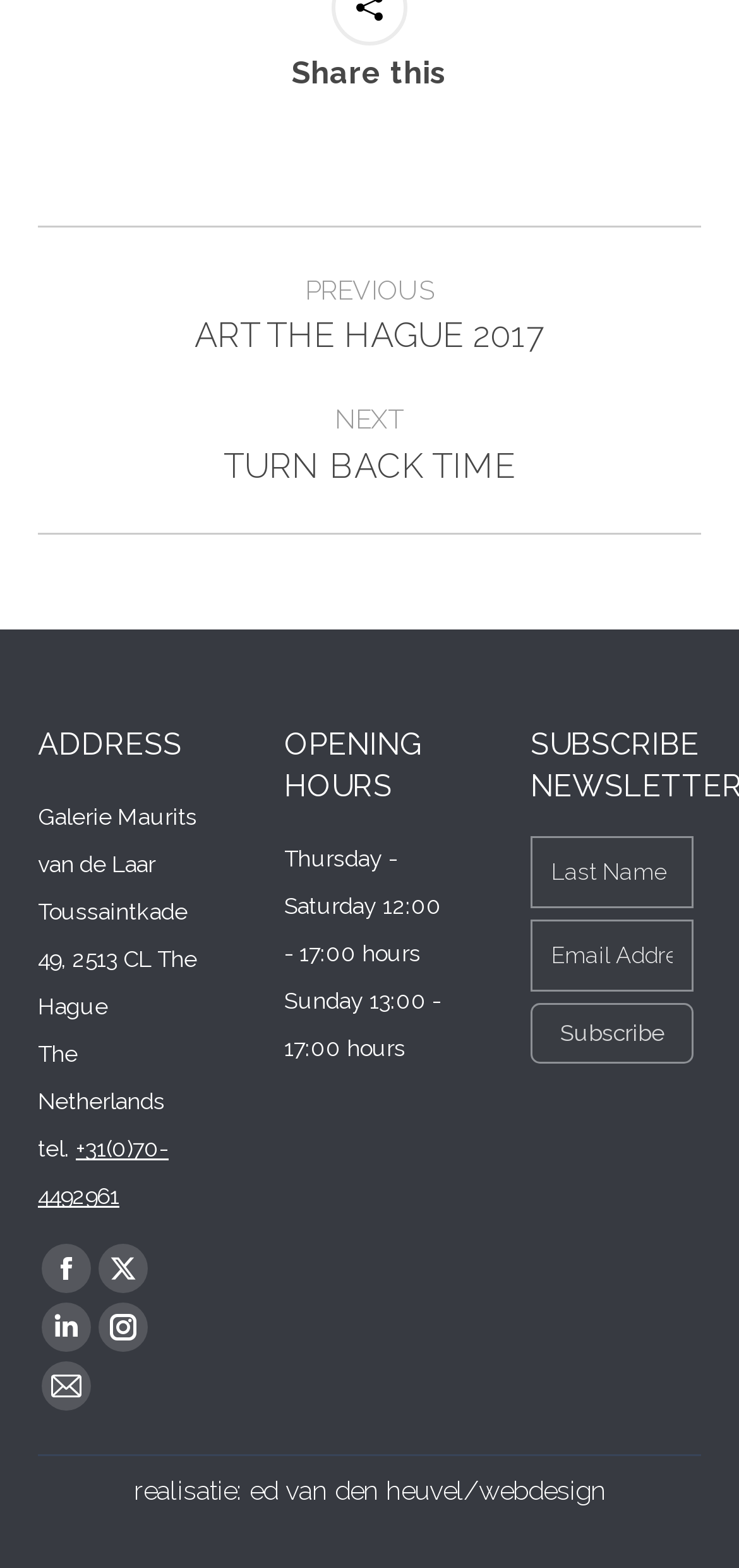Can you provide the bounding box coordinates for the element that should be clicked to implement the instruction: "Call the gallery"?

[0.051, 0.725, 0.228, 0.772]